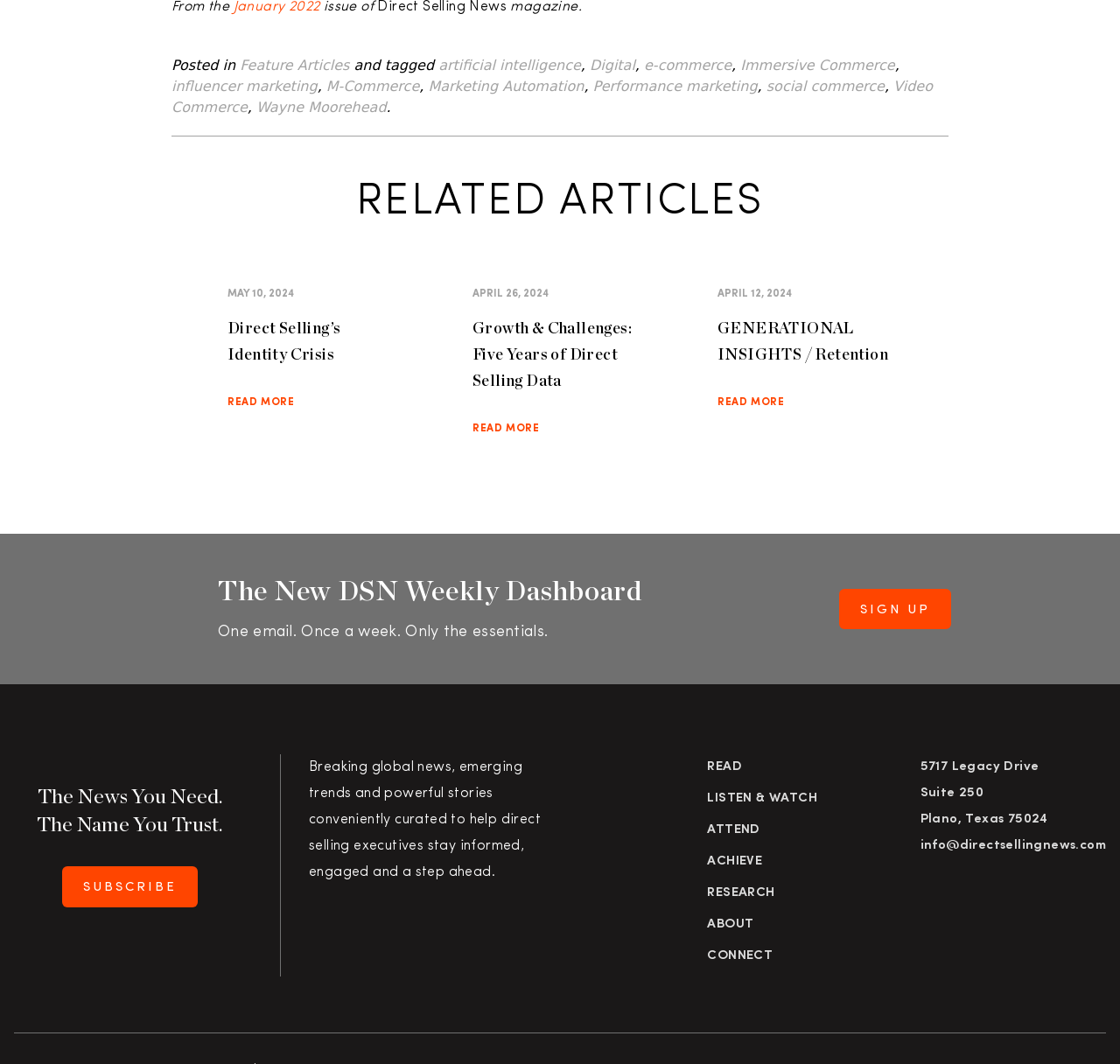Specify the bounding box coordinates for the region that must be clicked to perform the given instruction: "Search all products".

None